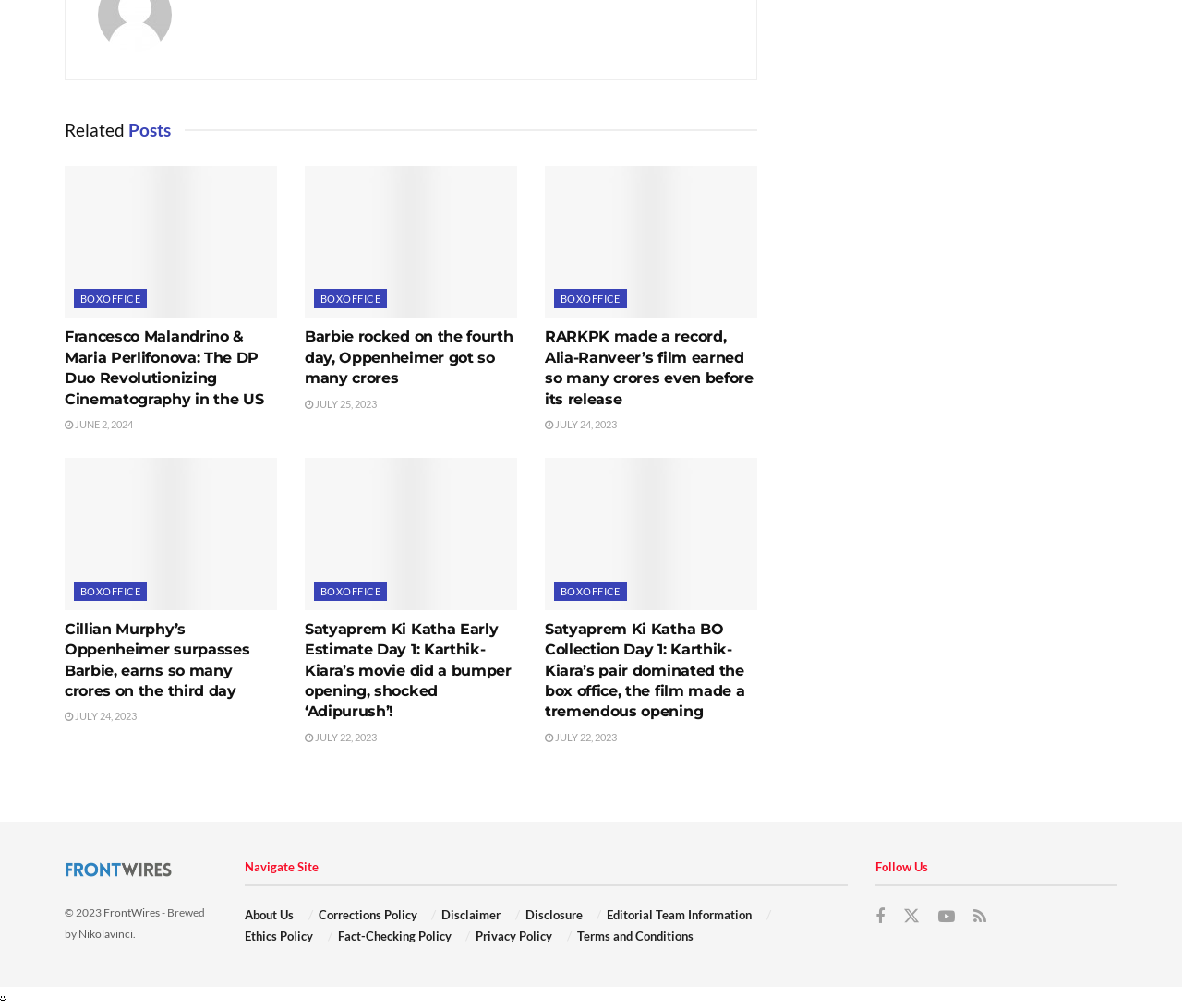Find the bounding box of the web element that fits this description: "University of Kansas".

None